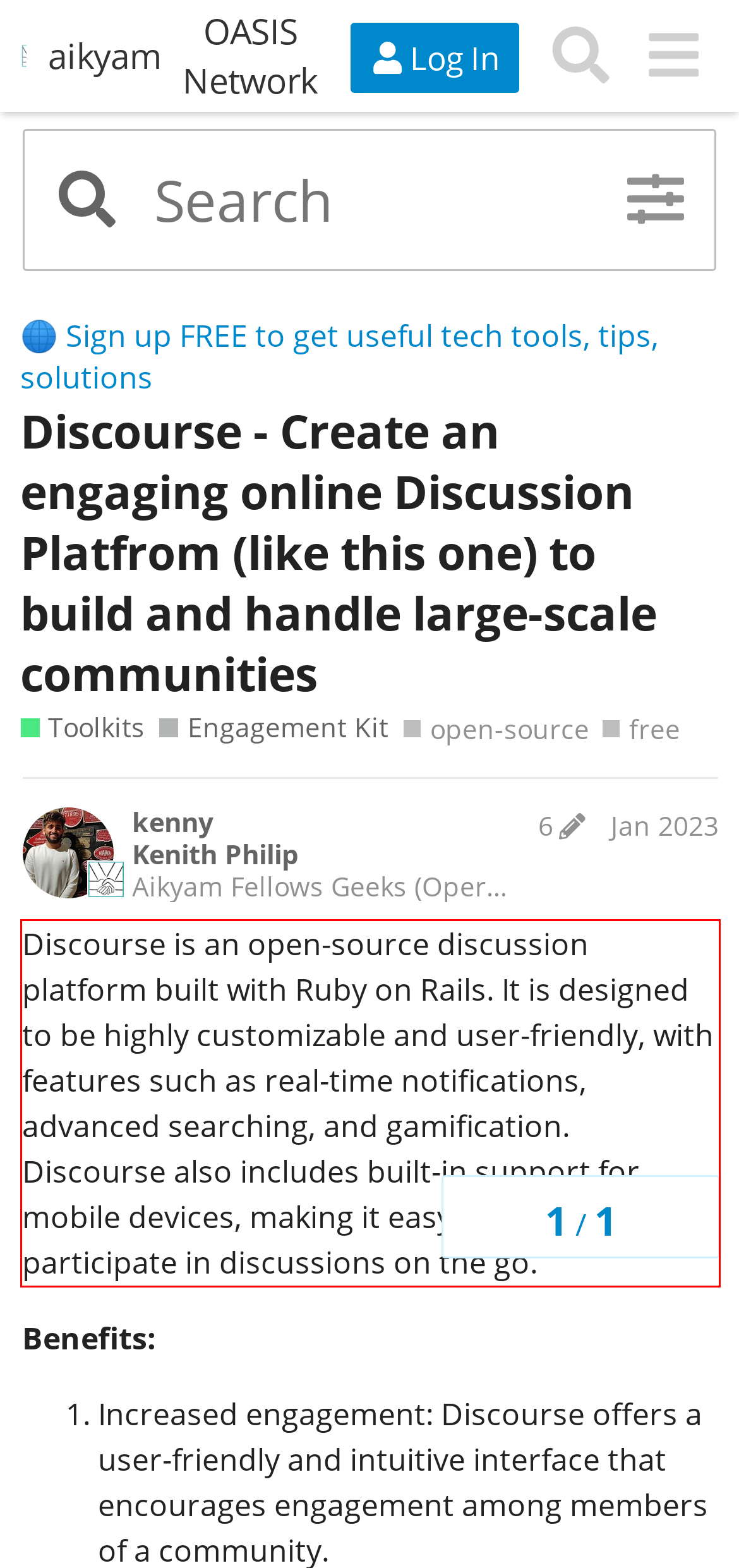Using the provided screenshot of a webpage, recognize the text inside the red rectangle bounding box by performing OCR.

Discourse is an open-source discussion platform built with Ruby on Rails. It is designed to be highly customizable and user-friendly, with features such as real-time notifications, advanced searching, and gamification. Discourse also includes built-in support for mobile devices, making it easy for users to participate in discussions on the go.